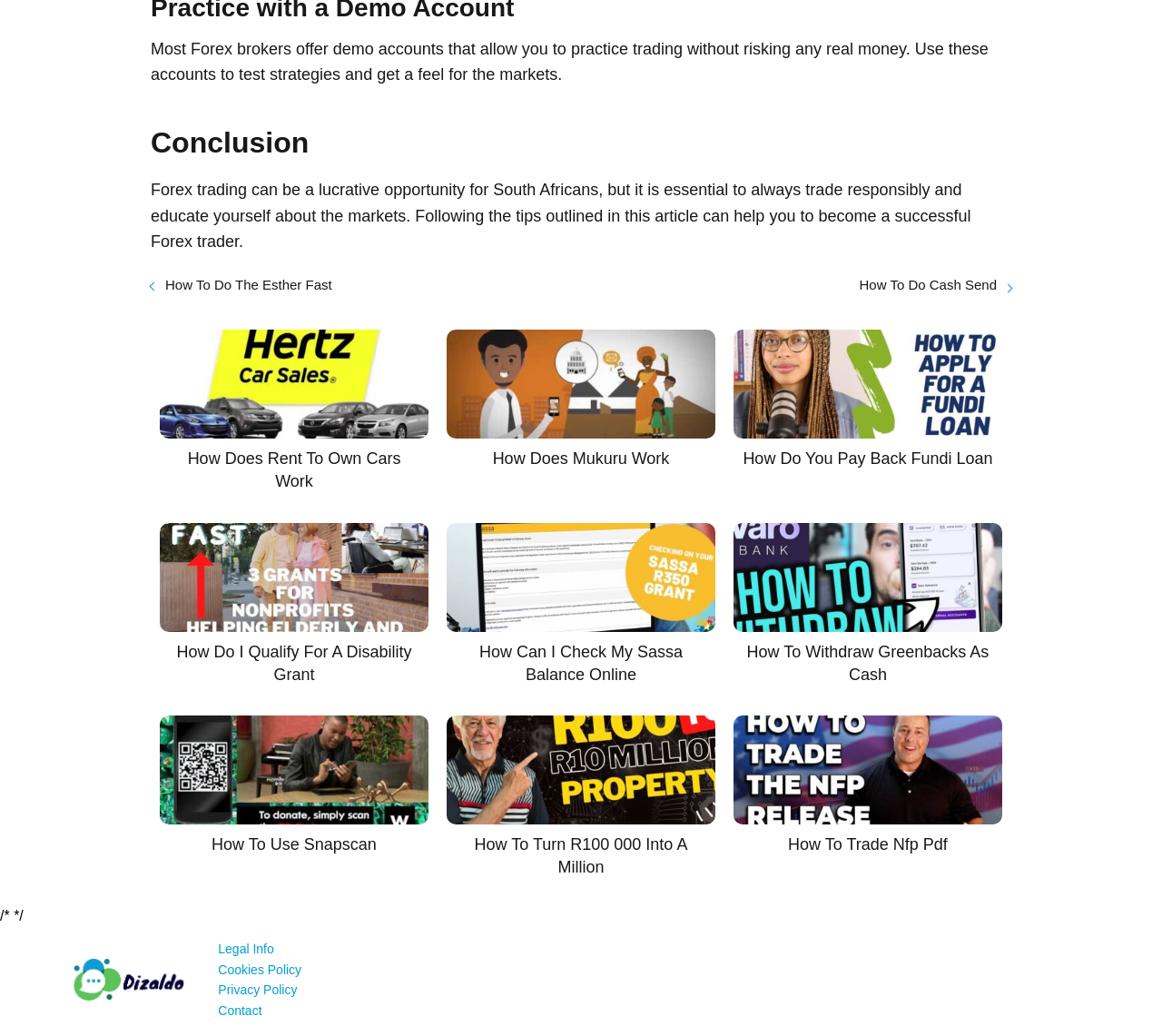Please provide the bounding box coordinates for the element that needs to be clicked to perform the instruction: "Read the conclusion". The coordinates must consist of four float numbers between 0 and 1, formatted as [left, top, right, bottom].

[0.13, 0.059, 0.87, 0.157]